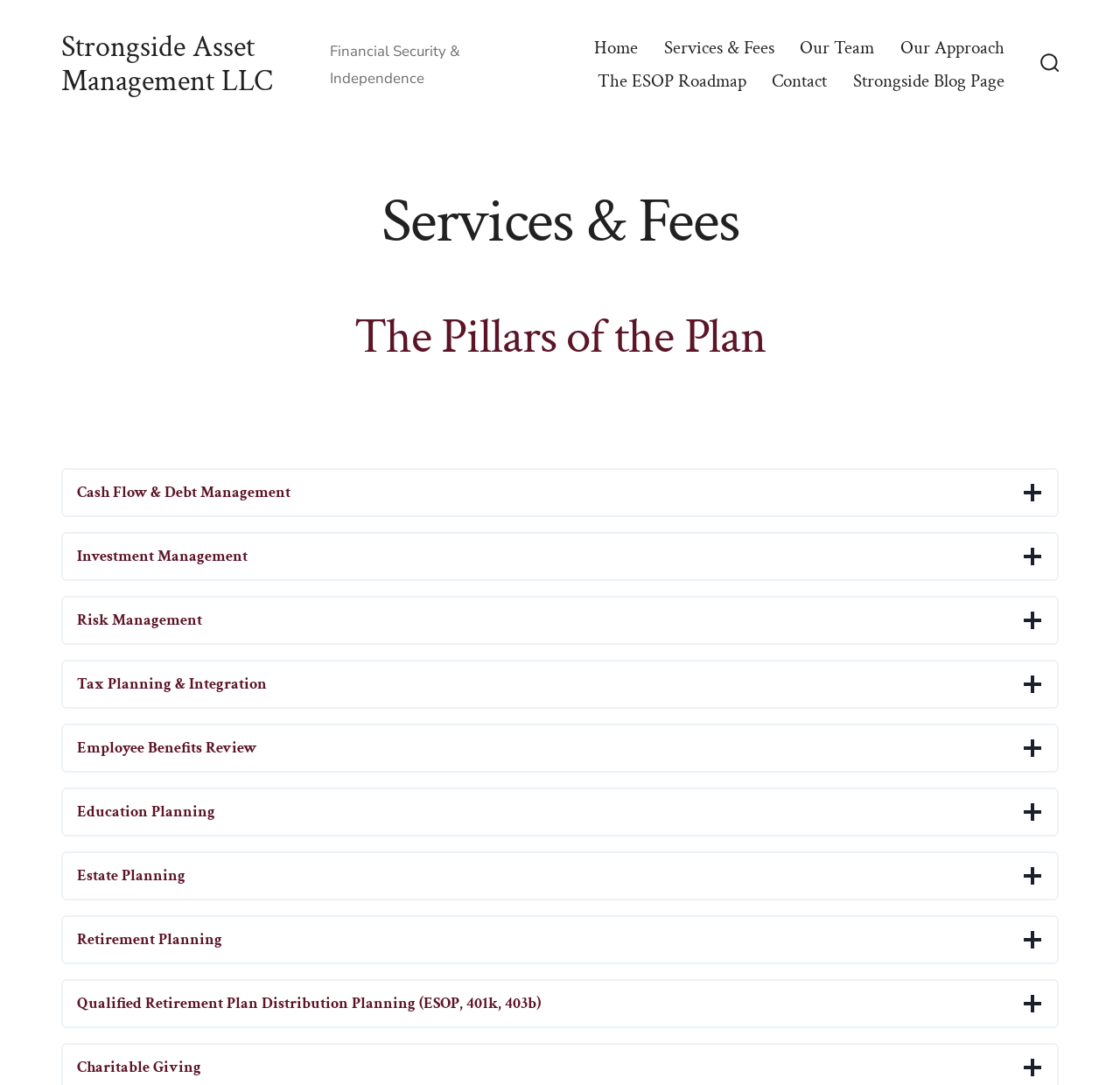Provide a brief response using a word or short phrase to this question:
What is the purpose of the 'Snap-Shot Plan'?

One-time financial review